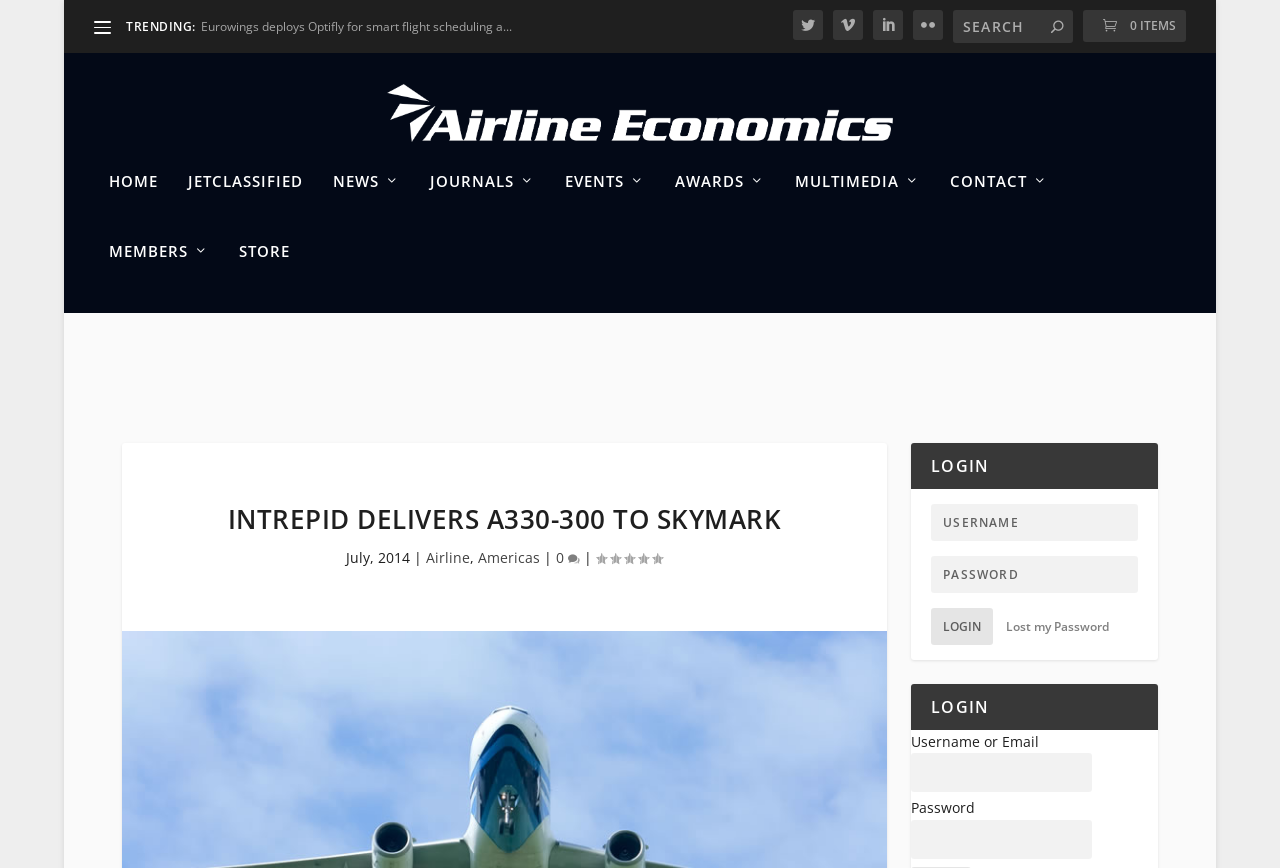Please identify the bounding box coordinates of the element I need to click to follow this instruction: "Go to the home page".

[0.085, 0.315, 0.123, 0.395]